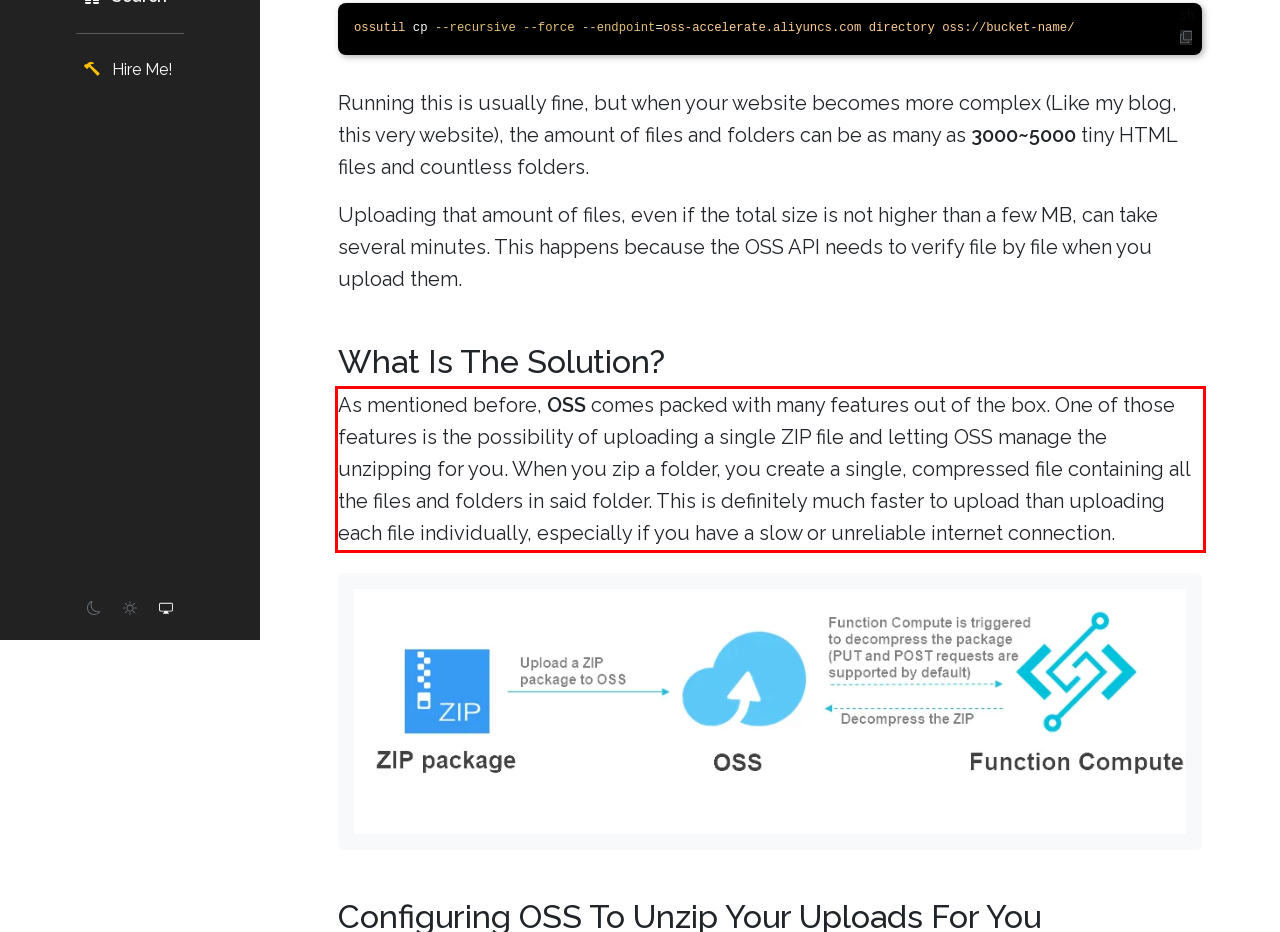You are given a screenshot with a red rectangle. Identify and extract the text within this red bounding box using OCR.

As mentioned before, OSS comes packed with many features out of the box. One of those features is the possibility of uploading a single ZIP file and letting OSS manage the unzipping for you. When you zip a folder, you create a single, compressed file containing all the files and folders in said folder. This is definitely much faster to upload than uploading each file individually, especially if you have a slow or unreliable internet connection.